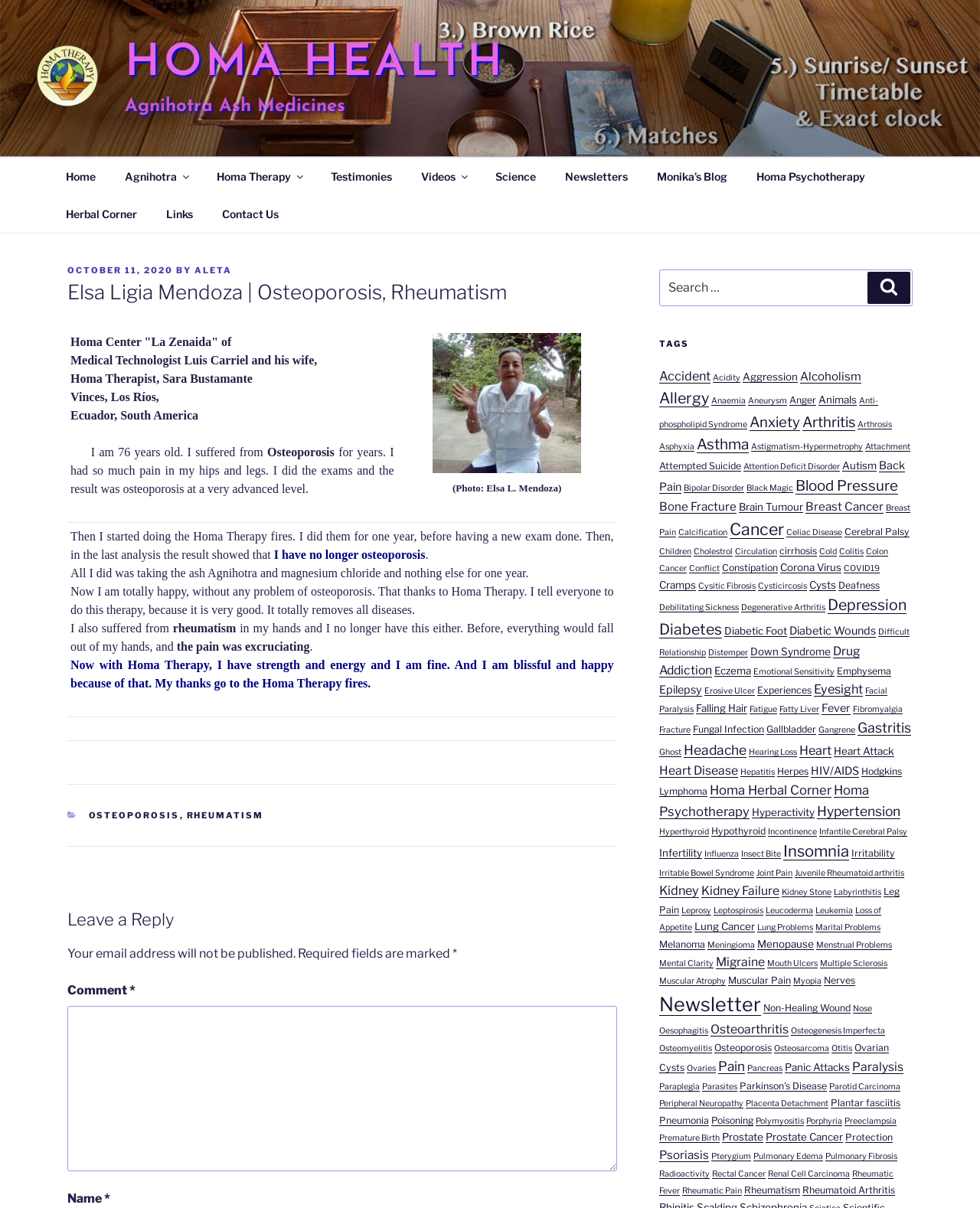What is the author's age?
Using the image as a reference, give an elaborate response to the question.

I found the answer by reading the article content, specifically the section where it says 'I am 76 years old.'